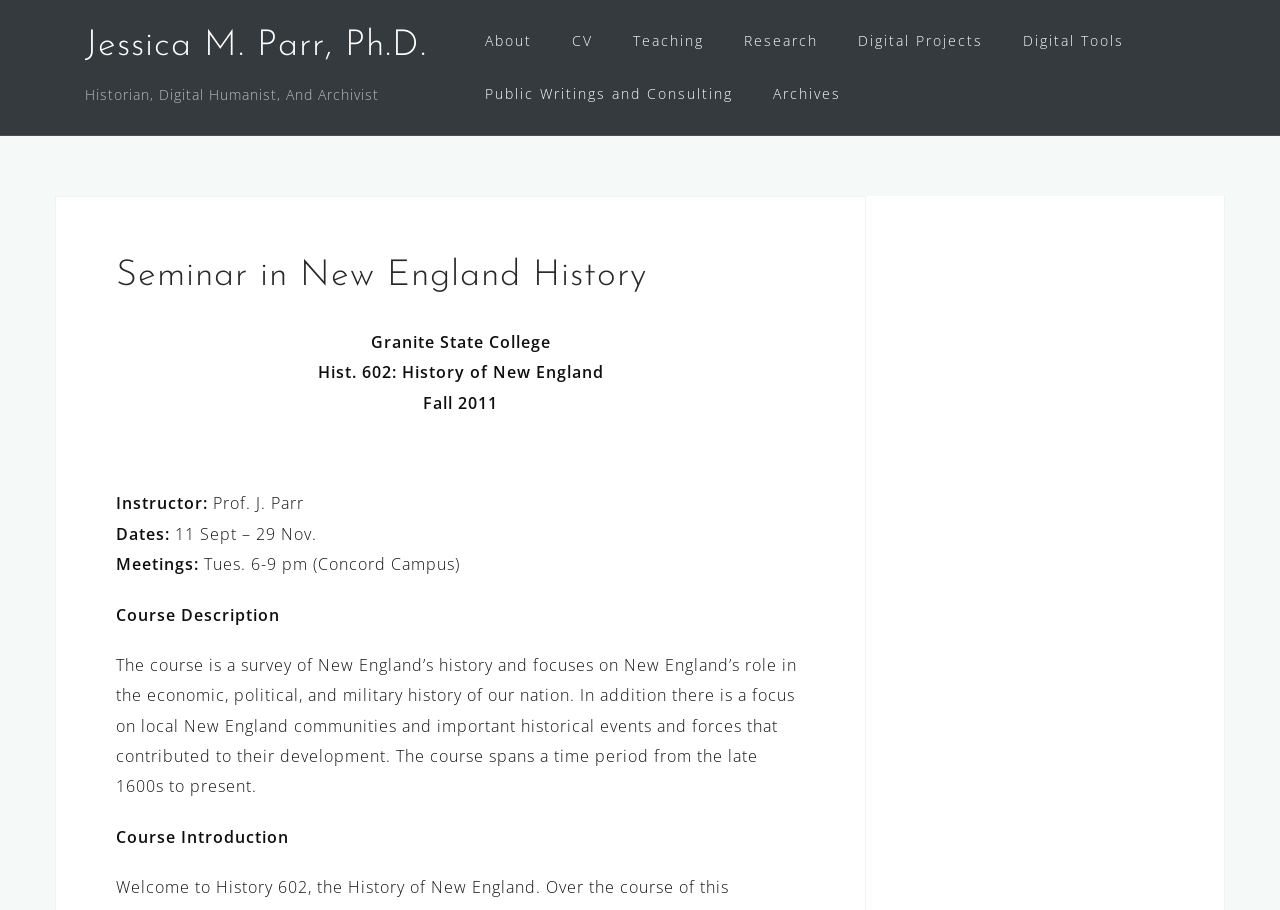Please identify the bounding box coordinates of the element's region that needs to be clicked to fulfill the following instruction: "visit the about page". The bounding box coordinates should consist of four float numbers between 0 and 1, i.e., [left, top, right, bottom].

[0.379, 0.027, 0.416, 0.063]